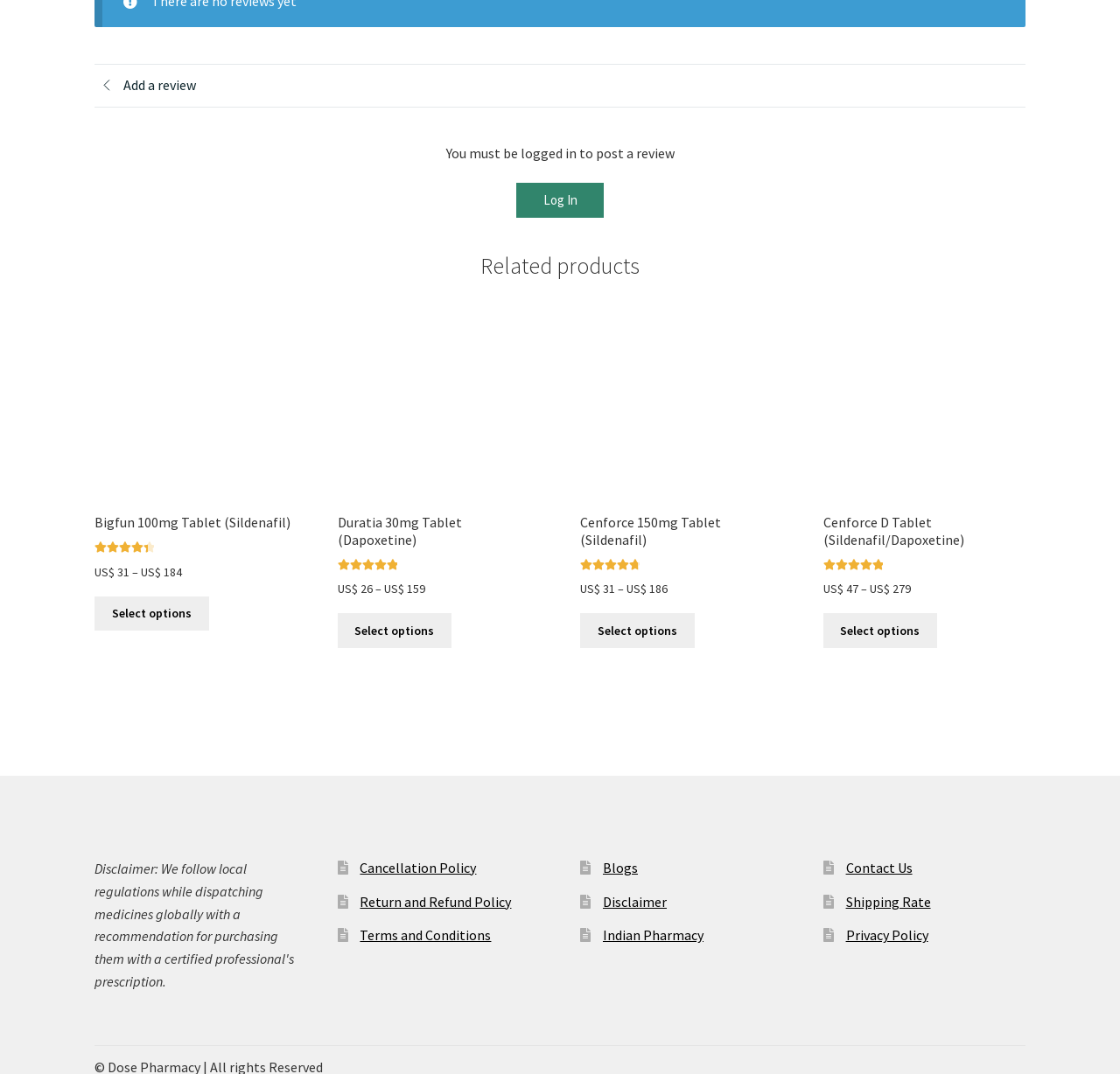Please find and report the bounding box coordinates of the element to click in order to perform the following action: "Click the 'Post Comment' button". The coordinates should be expressed as four float numbers between 0 and 1, in the format [left, top, right, bottom].

None